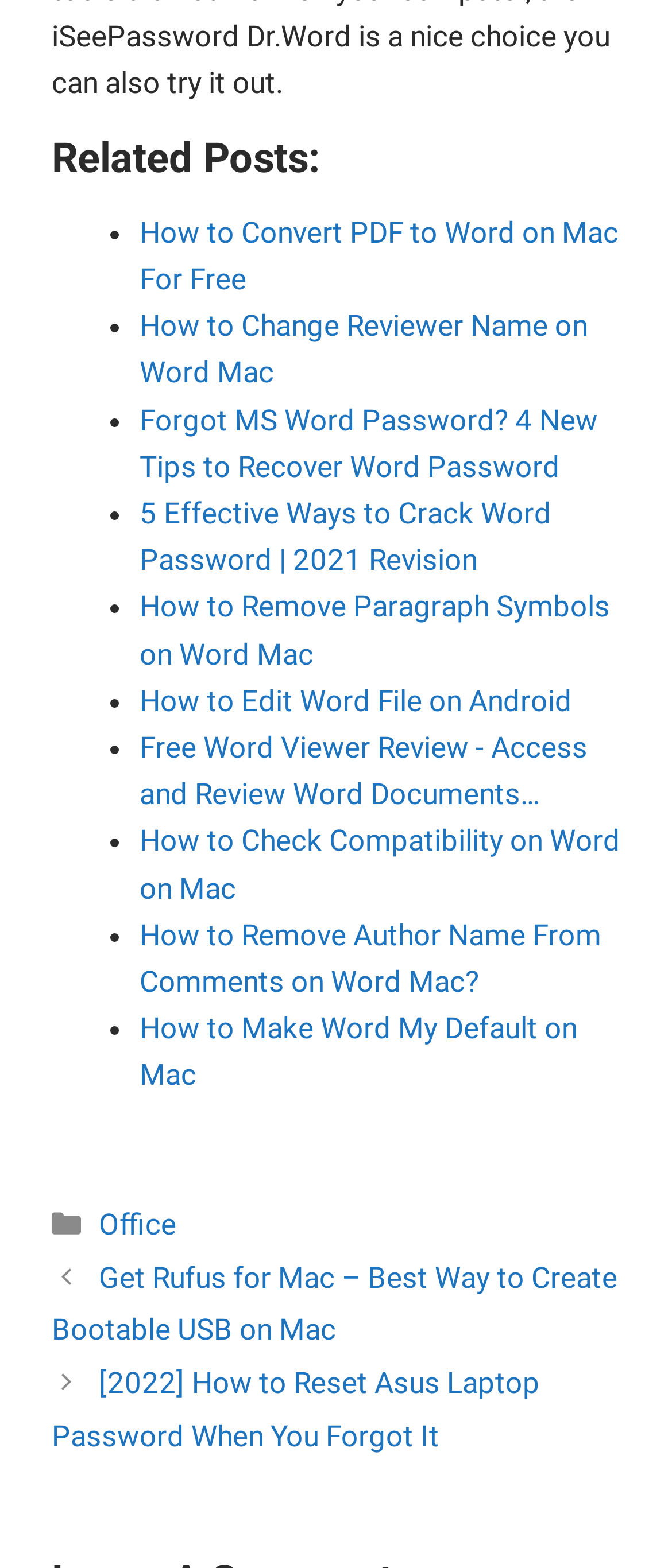How many related posts are listed?
Based on the image, answer the question with a single word or brief phrase.

10